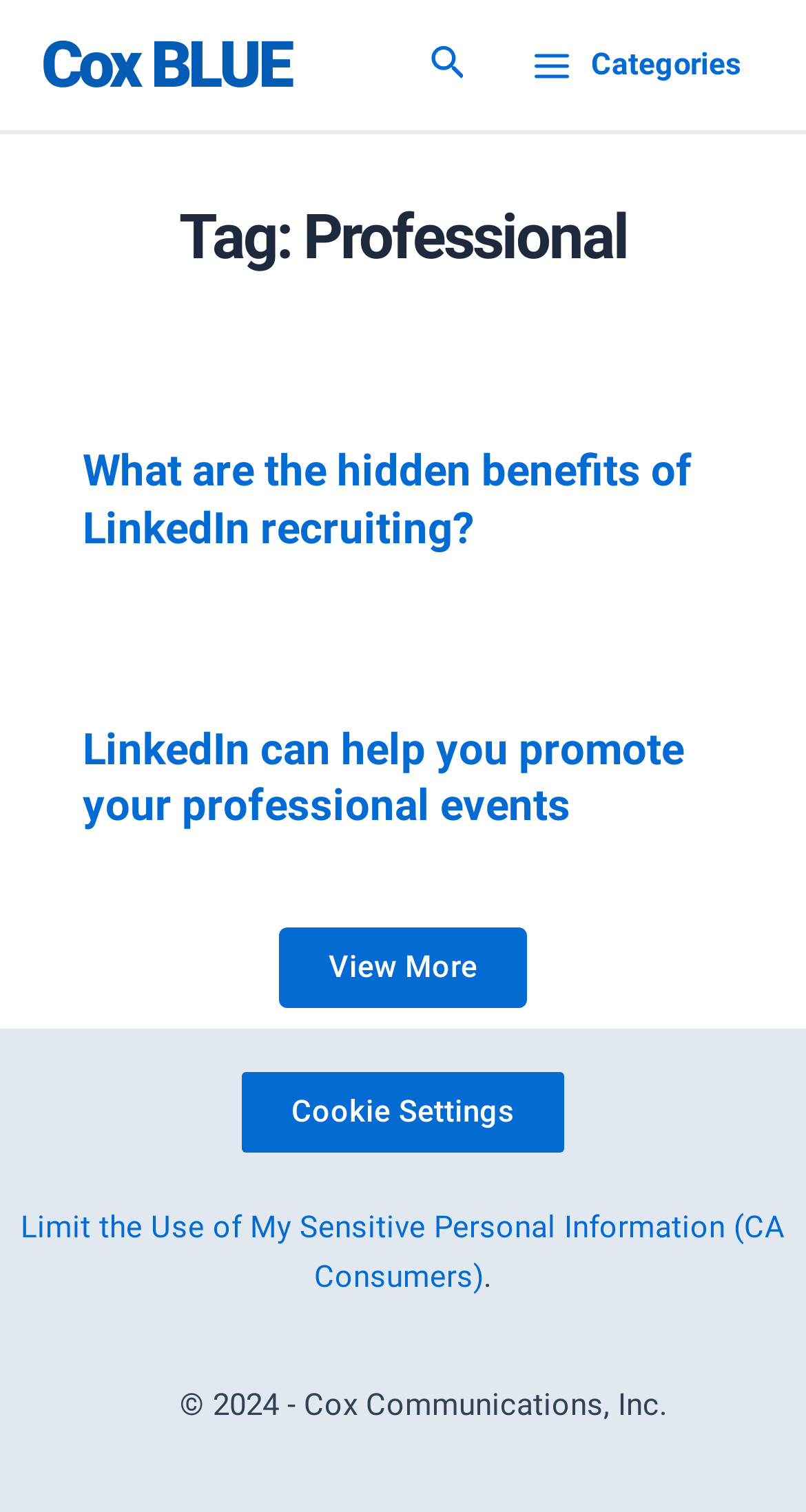What is the purpose of the link 'View More'?
Answer the question with a single word or phrase derived from the image.

To view more articles